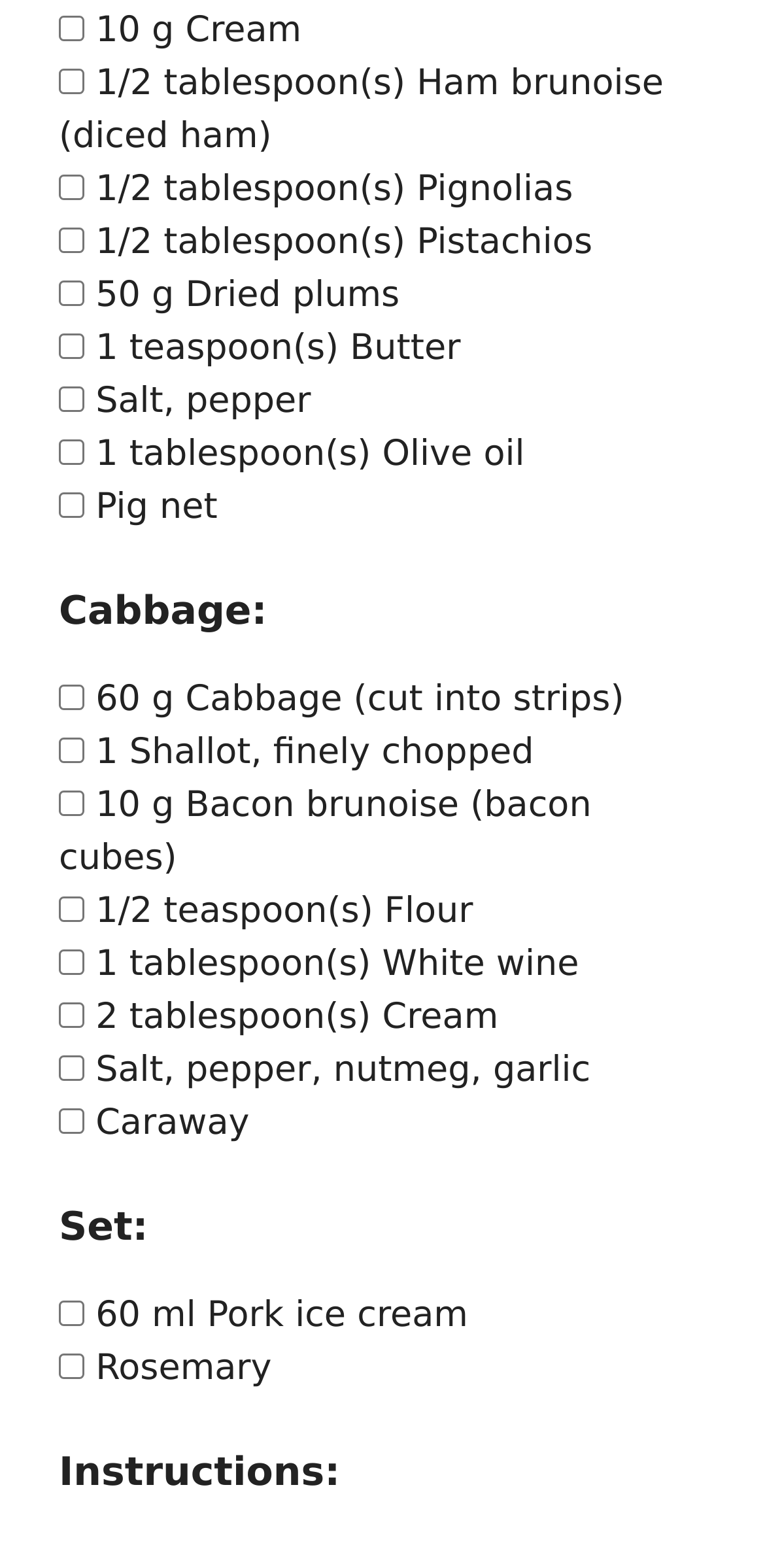Respond to the following question with a brief word or phrase:
How many ingredients are listed under 'Cabbage'?

4